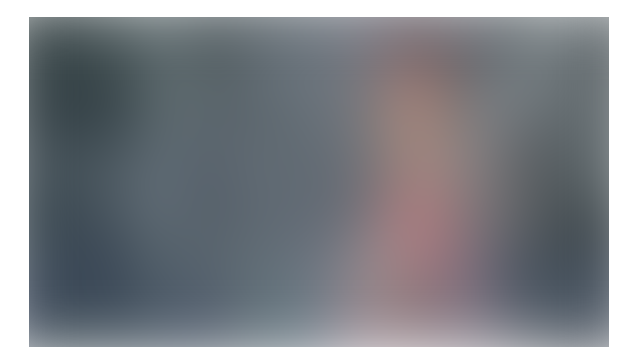What is the strategic advantage of the terminal's location?
Answer with a single word or short phrase according to what you see in the image.

between Europe and Asia